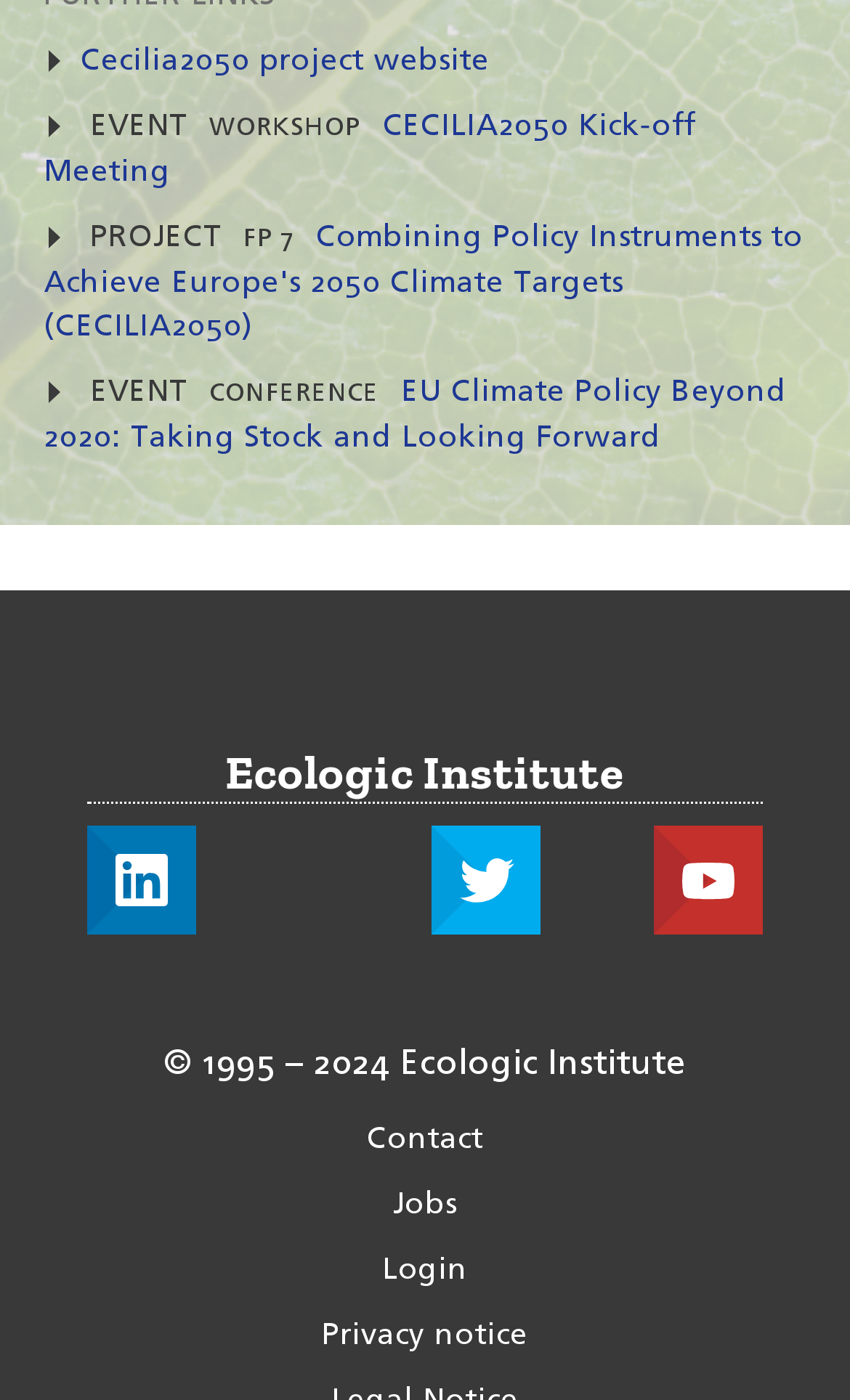Can you specify the bounding box coordinates for the region that should be clicked to fulfill this instruction: "View EU Climate Policy Beyond 2020: Taking Stock and Looking Forward".

[0.051, 0.268, 0.925, 0.323]